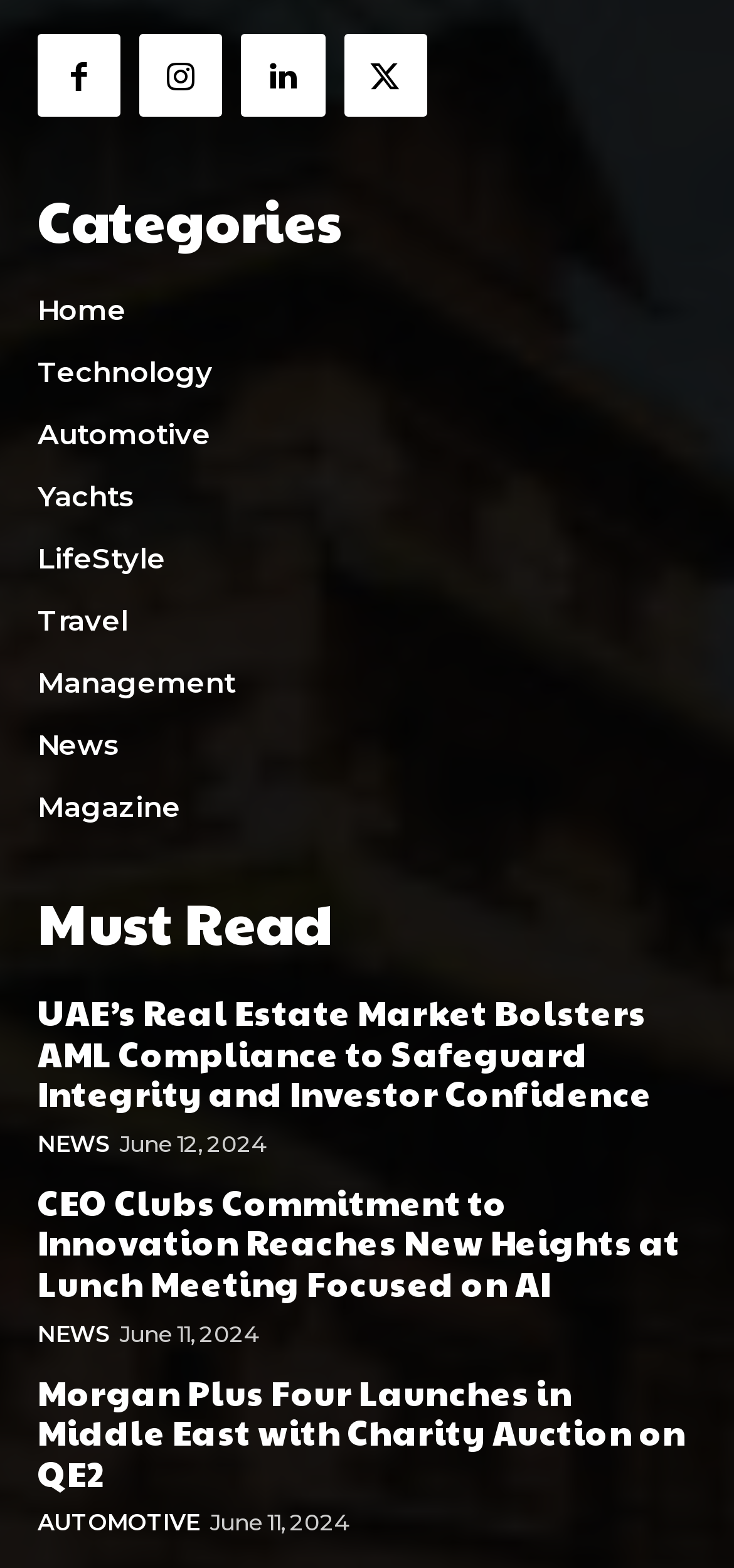Please locate the bounding box coordinates of the region I need to click to follow this instruction: "Check the date of the CEO Clubs Commitment article".

[0.163, 0.841, 0.351, 0.859]